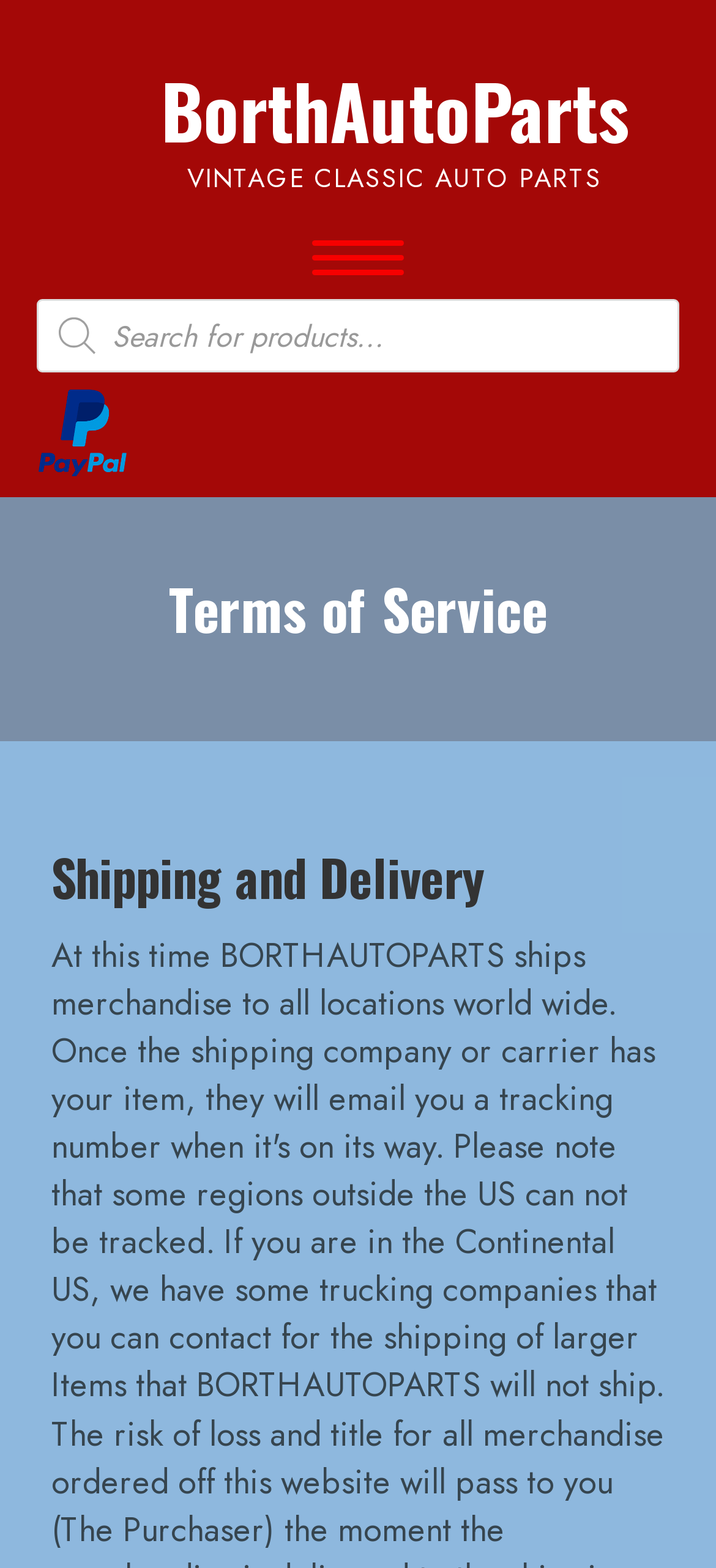What is the purpose of the search box?
Provide a one-word or short-phrase answer based on the image.

Products search